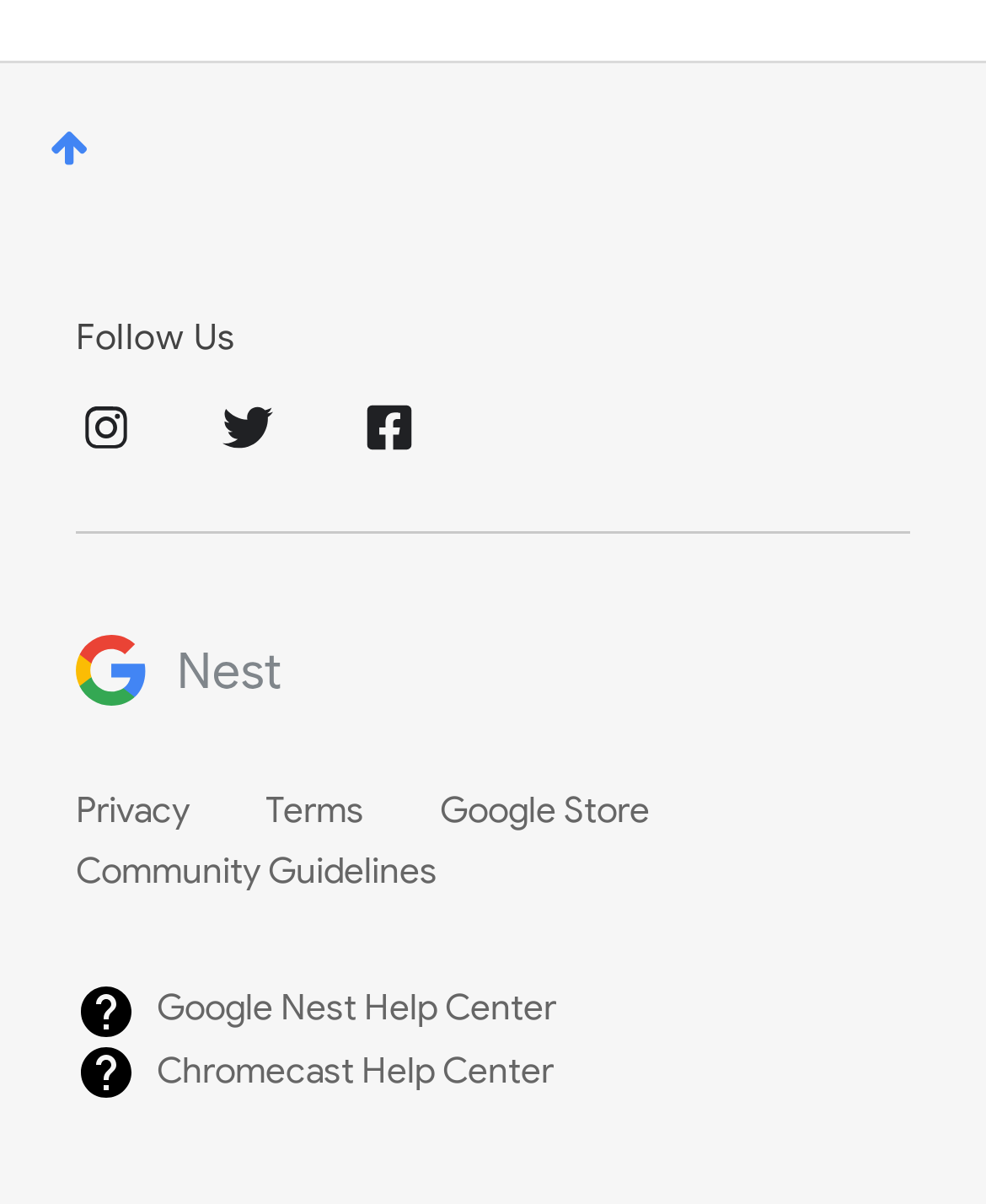Kindly provide the bounding box coordinates of the section you need to click on to fulfill the given instruction: "Get help from Google Nest Help Center".

[0.077, 0.814, 0.641, 0.865]